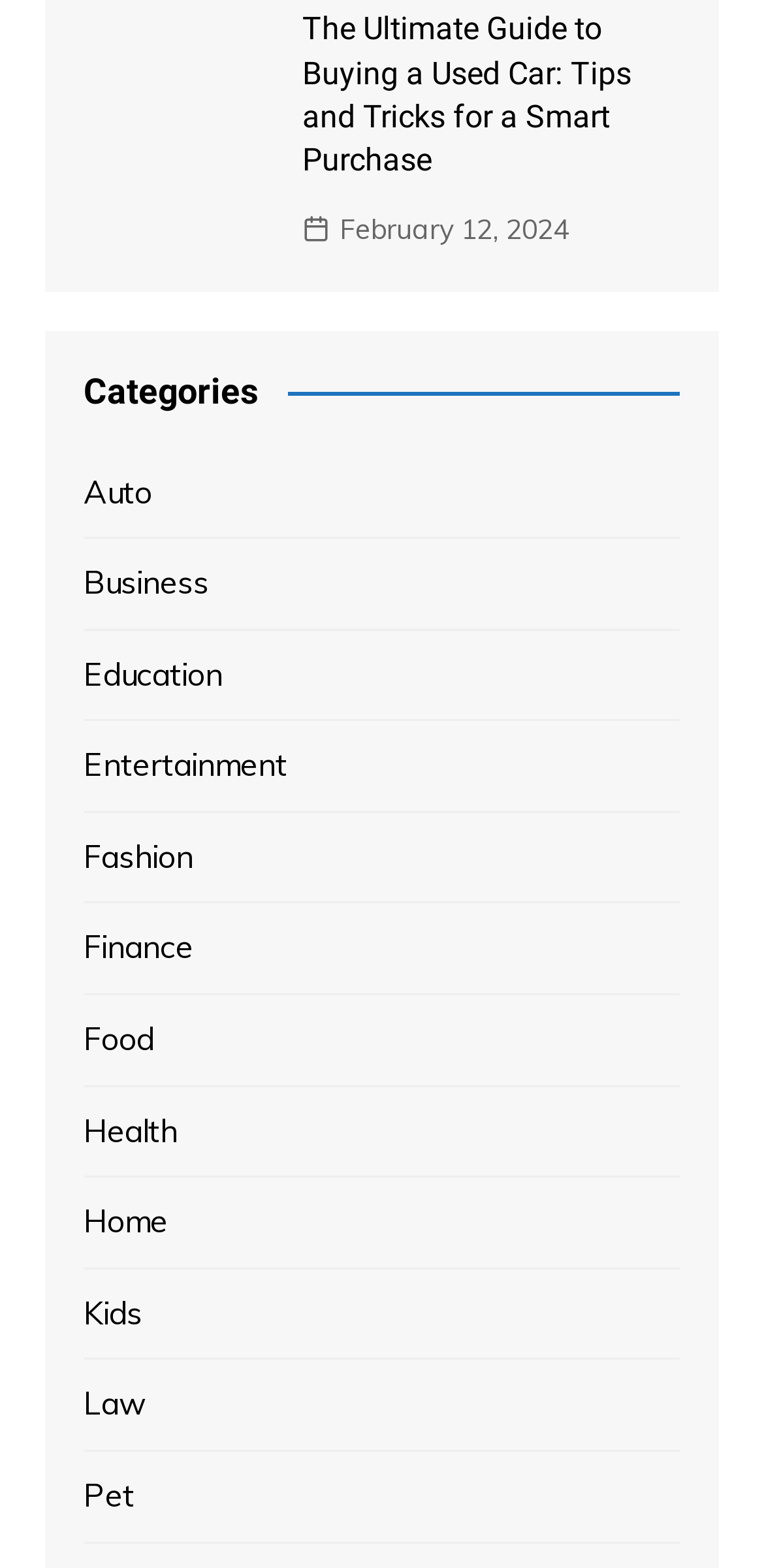Locate the bounding box for the described UI element: "Auto". Ensure the coordinates are four float numbers between 0 and 1, formatted as [left, top, right, bottom].

[0.11, 0.298, 0.199, 0.33]